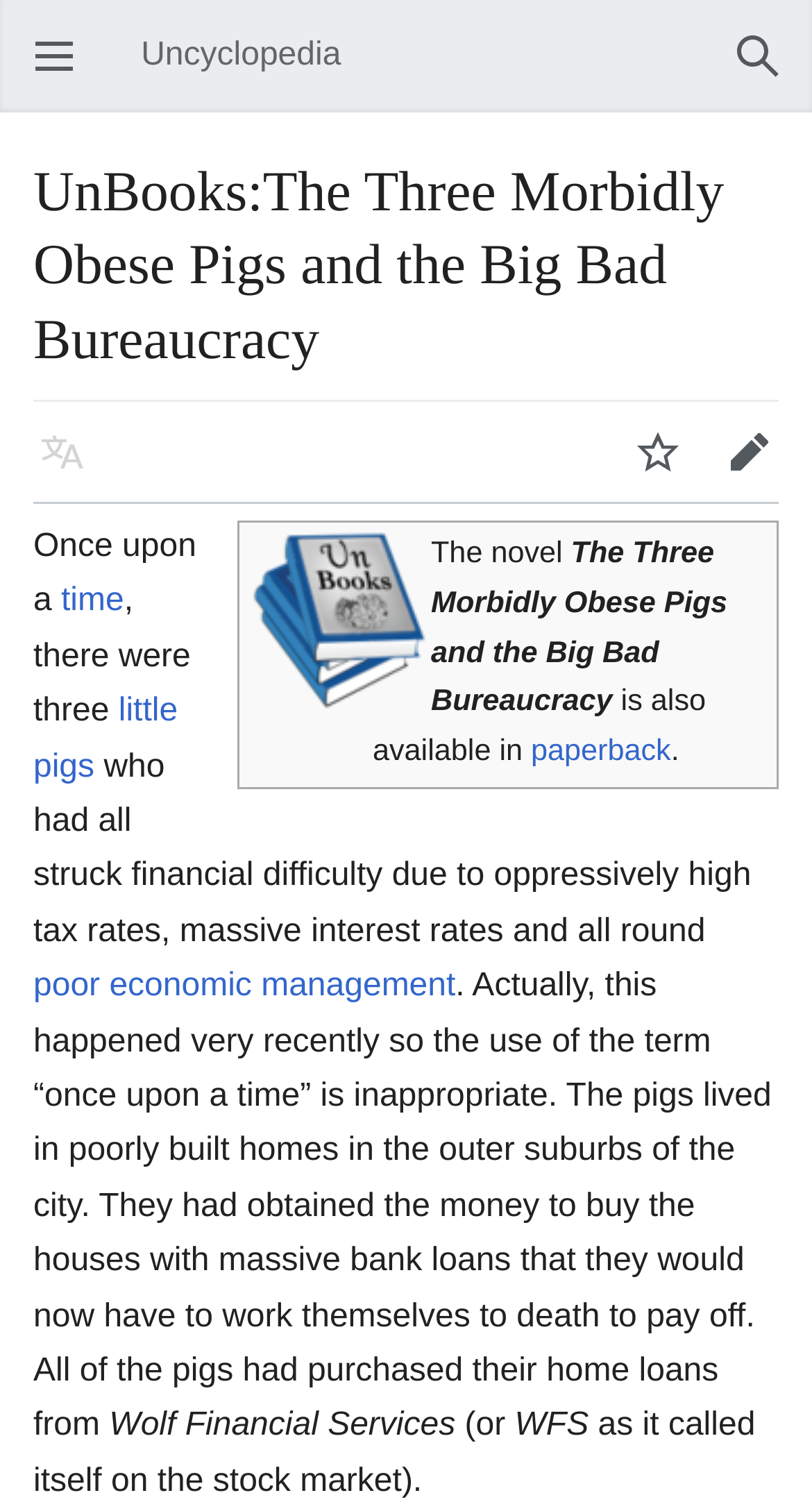Please identify the bounding box coordinates of the element that needs to be clicked to perform the following instruction: "Read about poor economic management".

[0.041, 0.641, 0.561, 0.664]